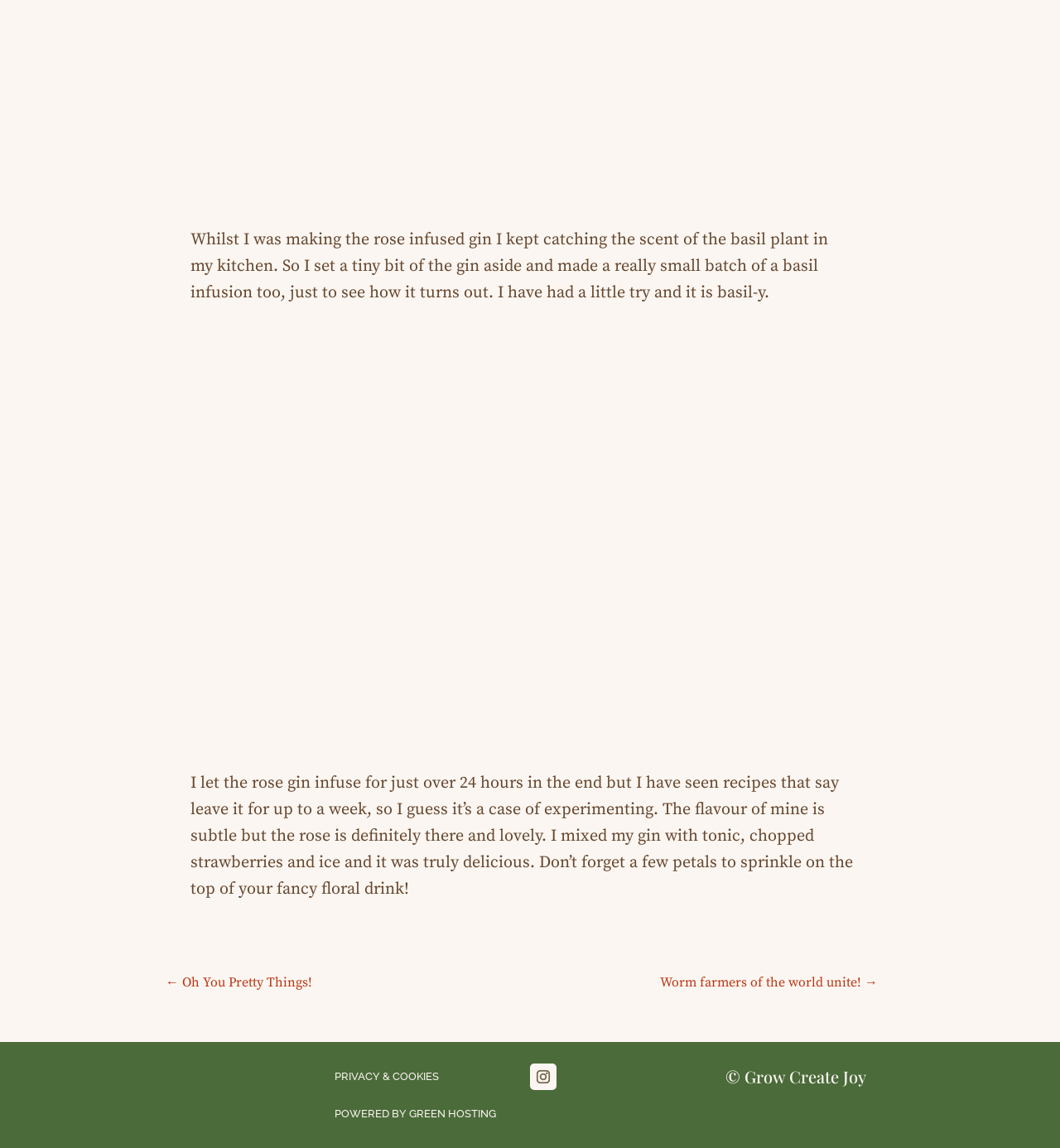Determine the bounding box coordinates for the UI element described. Format the coordinates as (top-left x, top-left y, bottom-right x, bottom-right y) and ensure all values are between 0 and 1. Element description: Powered by Green Hosting

[0.316, 0.964, 0.468, 0.975]